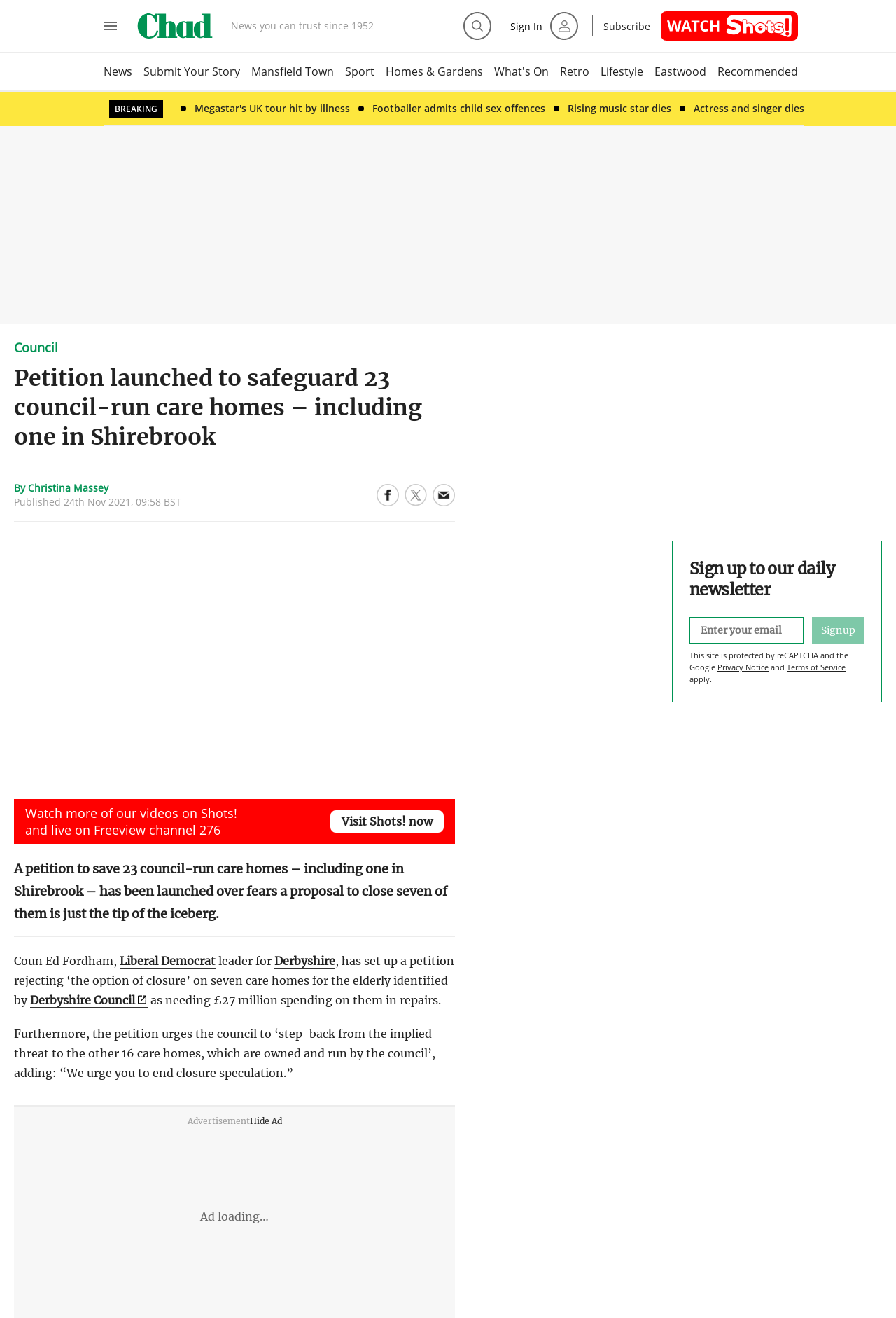Please identify the bounding box coordinates of the clickable element to fulfill the following instruction: "Search". The coordinates should be four float numbers between 0 and 1, i.e., [left, top, right, bottom].

[0.517, 0.009, 0.548, 0.031]